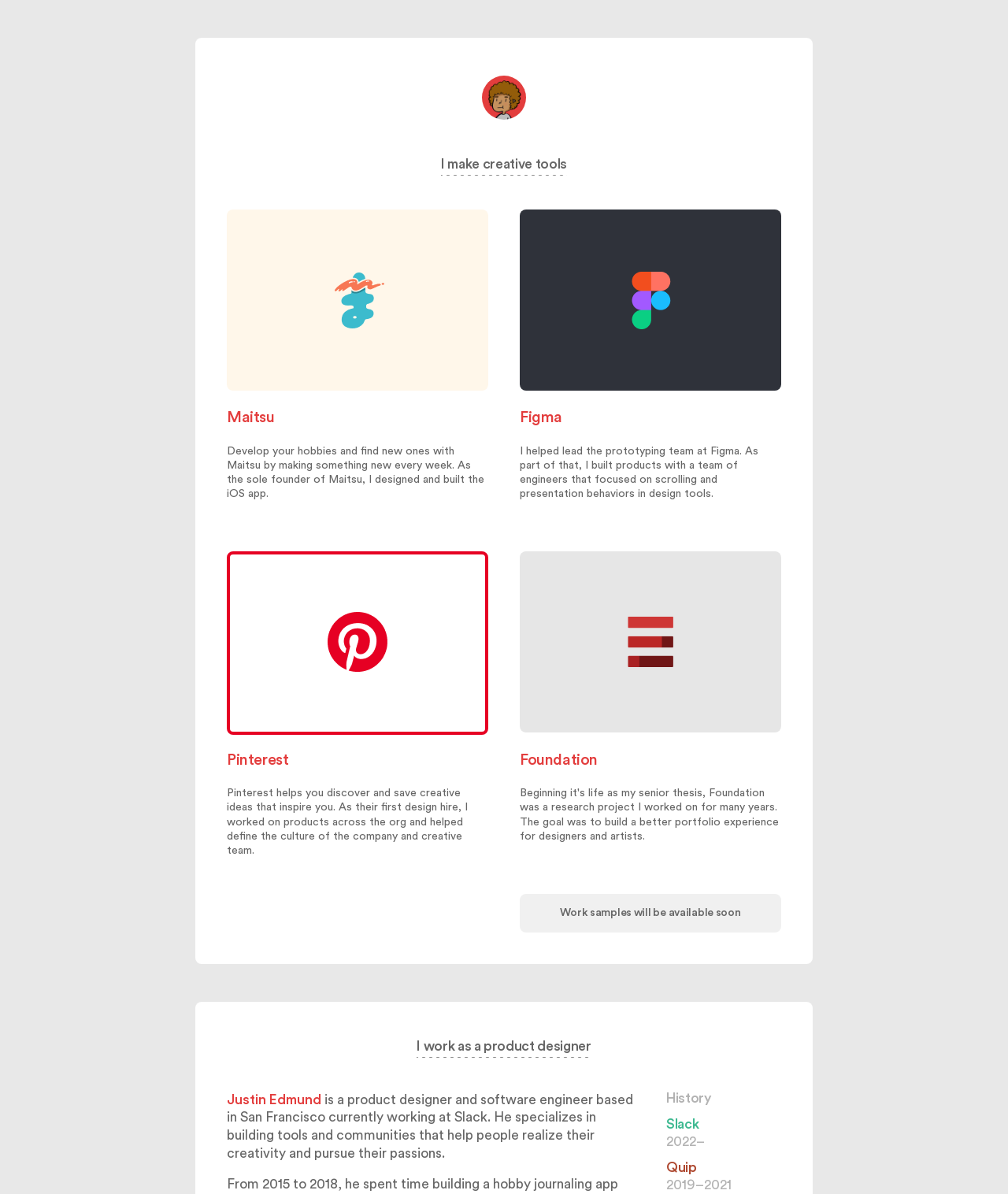Refer to the image and provide a thorough answer to this question:
Where is Justin Edmund based?

I obtained this answer by reading the static text at the bottom of the webpage, which mentions that Justin Edmund is based in San Francisco.